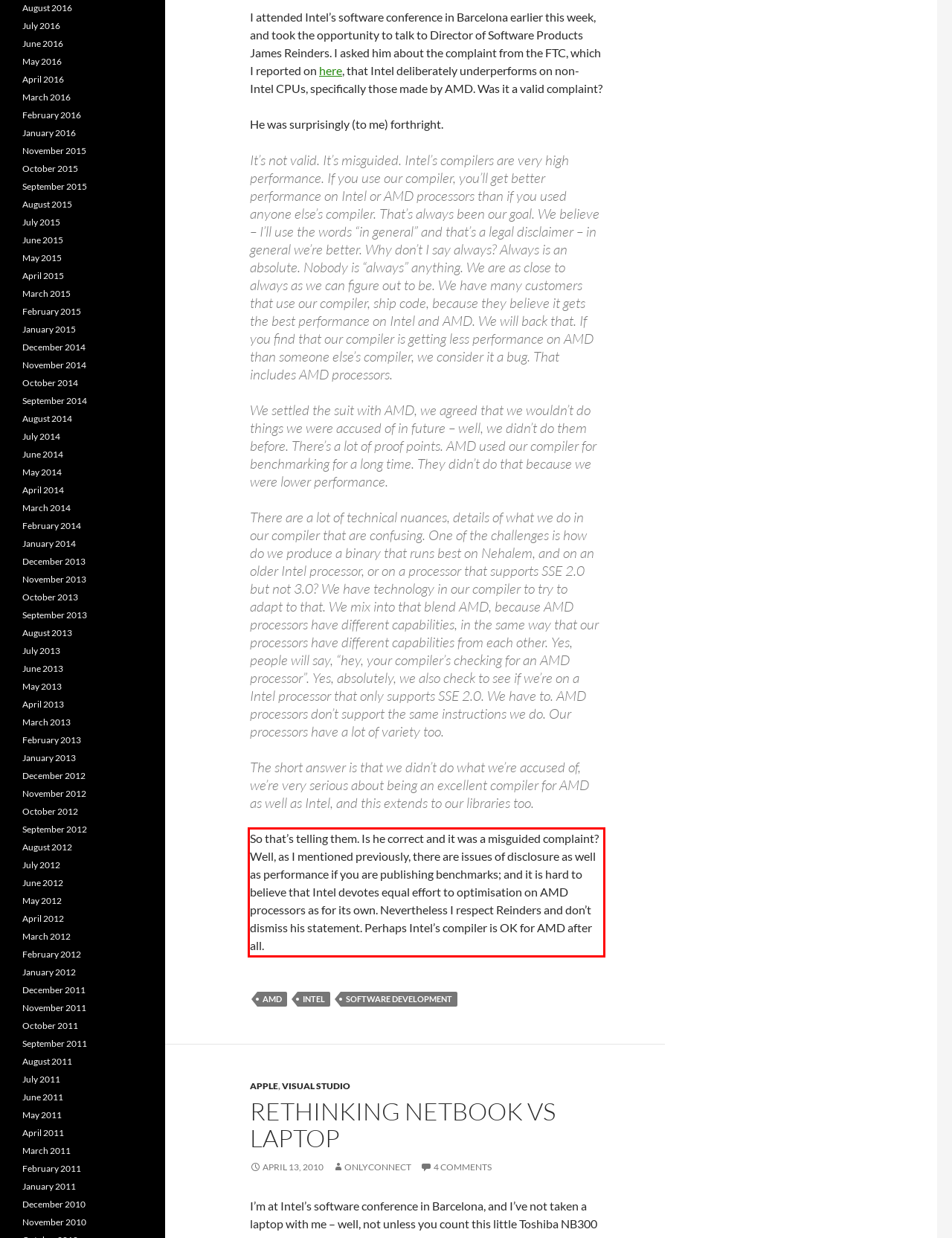Using the webpage screenshot, recognize and capture the text within the red bounding box.

So that’s telling them. Is he correct and it was a misguided complaint? Well, as I mentioned previously, there are issues of disclosure as well as performance if you are publishing benchmarks; and it is hard to believe that Intel devotes equal effort to optimisation on AMD processors as for its own. Nevertheless I respect Reinders and don’t dismiss his statement. Perhaps Intel’s compiler is OK for AMD after all.